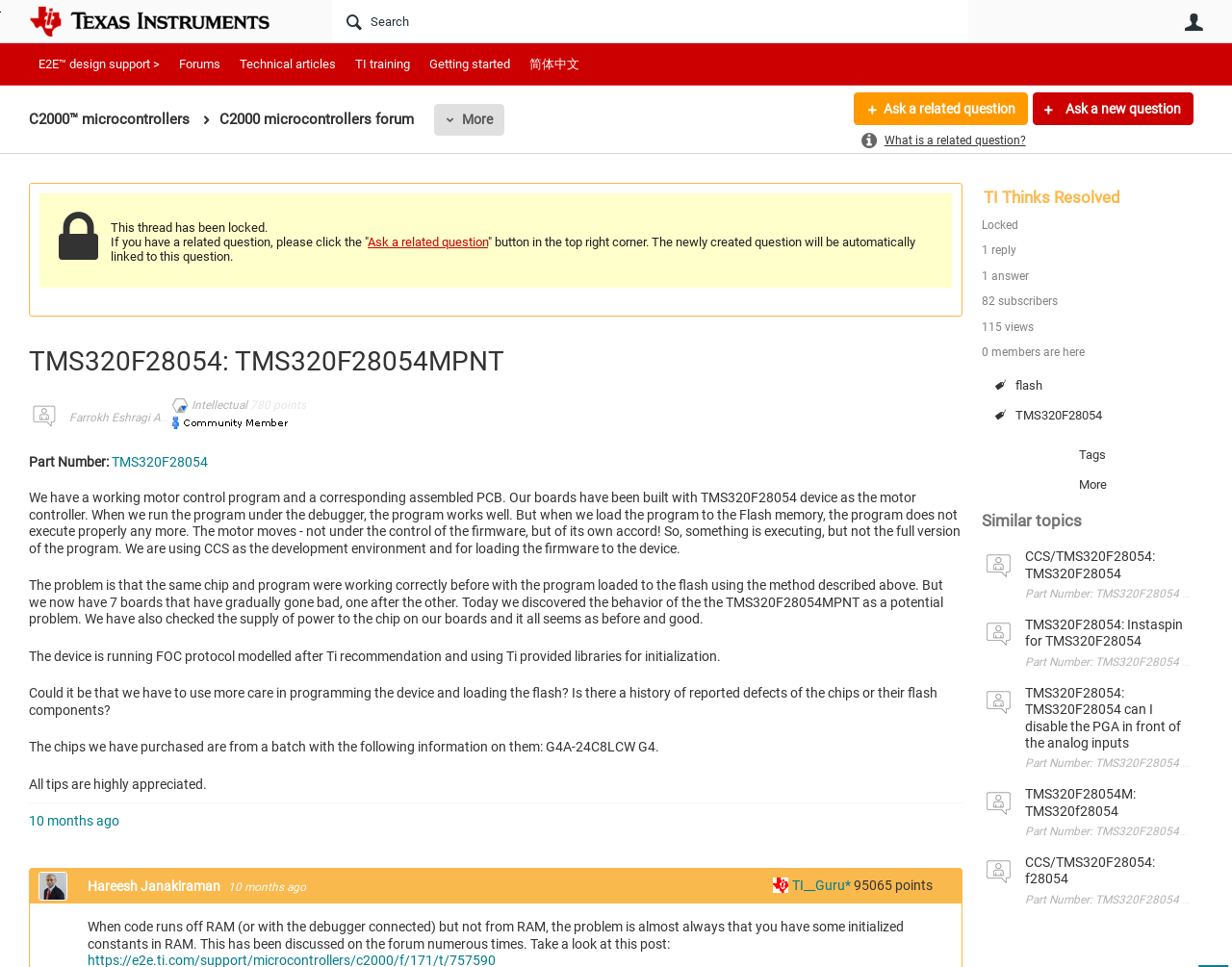Provide your answer to the question using just one word or phrase: What is the problem with the motor control program?

It does not execute properly